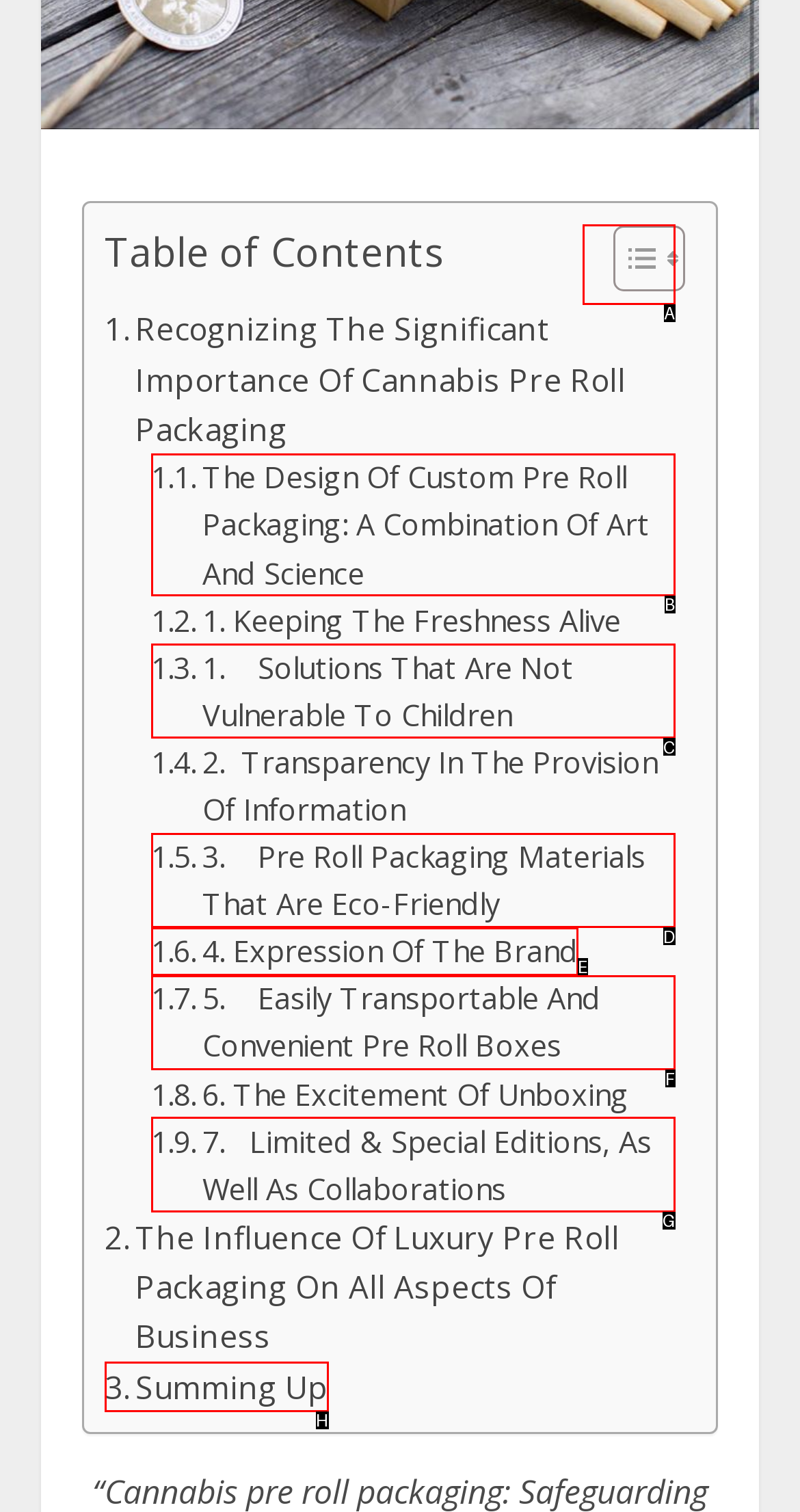Select the correct UI element to complete the task: go to Iowa State University homepage
Please provide the letter of the chosen option.

None